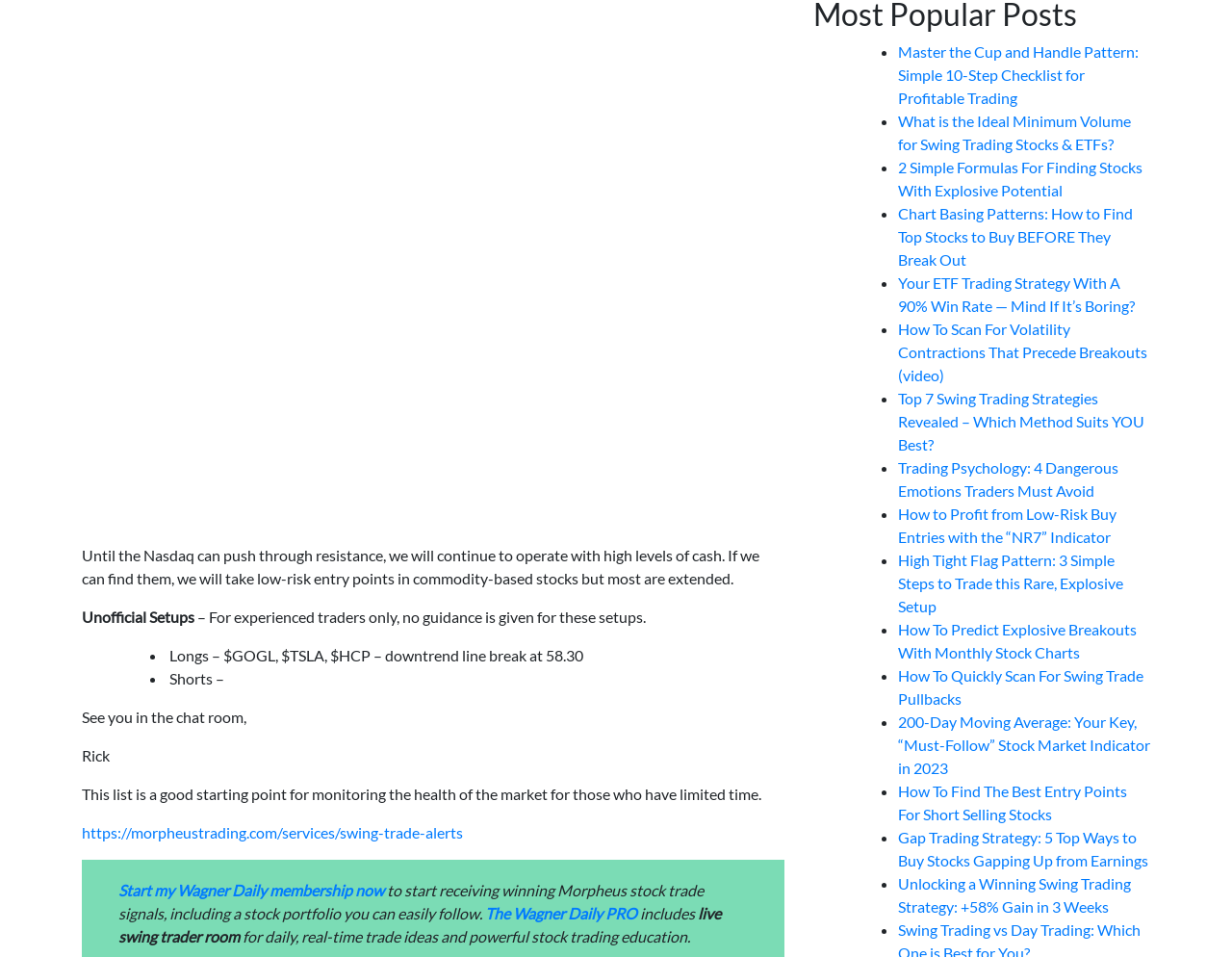Answer the question below in one word or phrase:
What is the name of the service offered by Morpheus Trading?

Swing Trade Alerts